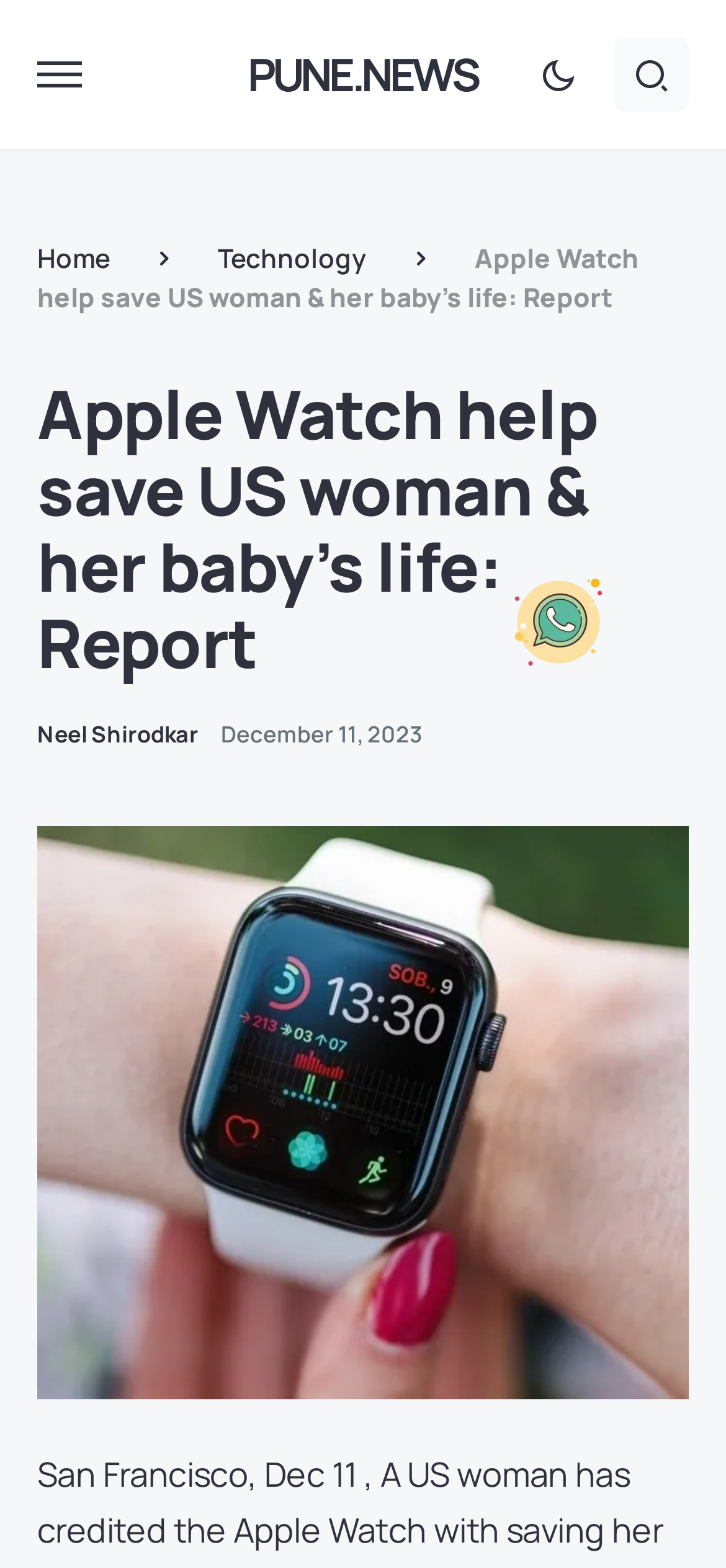What is the category of the news article?
Please utilize the information in the image to give a detailed response to the question.

I determined the category of the news article by looking at the navigation links at the top of the webpage, which include 'Home' and 'Technology'. The 'Technology' link is highlighted, indicating that the current article belongs to this category.